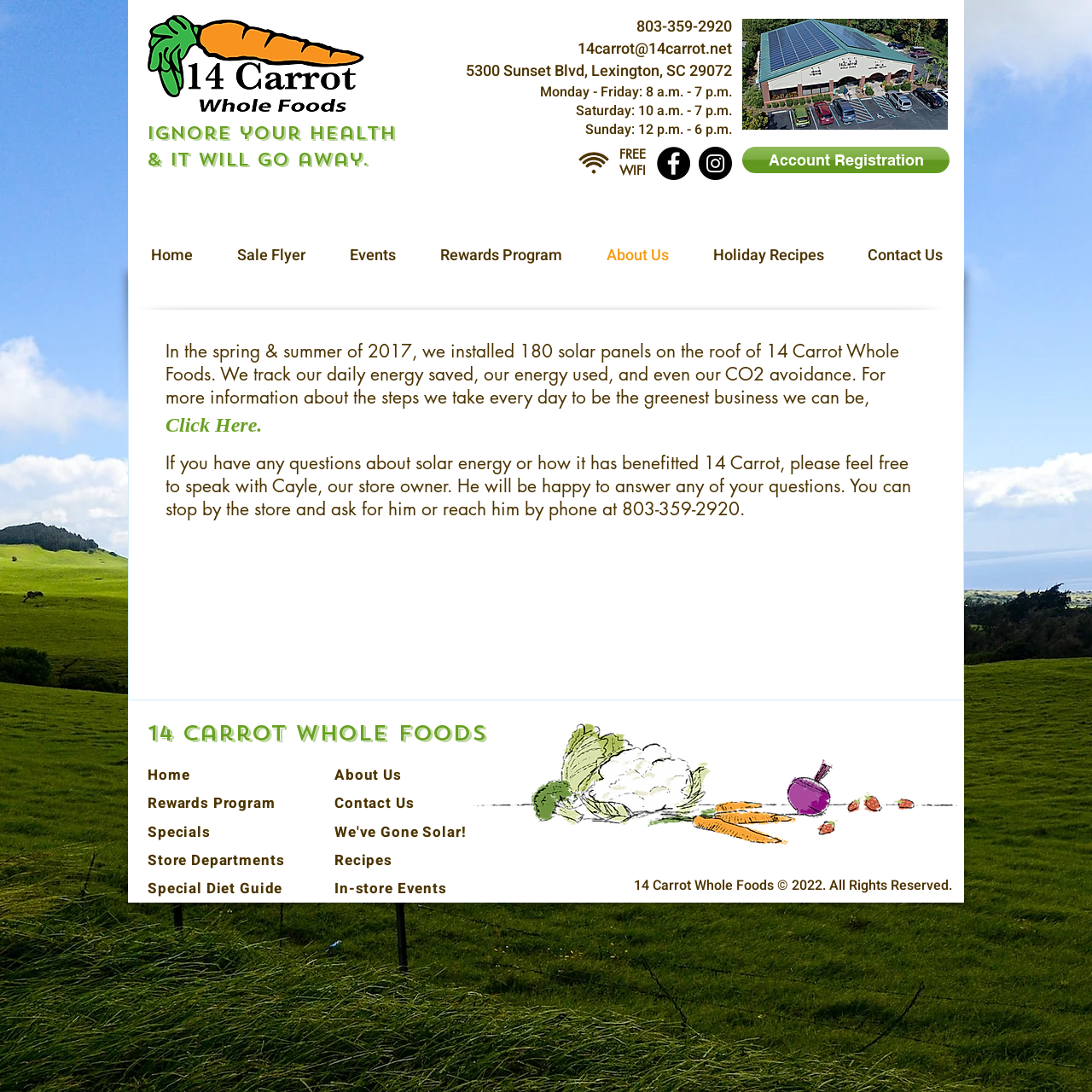Locate the bounding box coordinates of the clickable region to complete the following instruction: "Check the store's holiday recipes."

[0.633, 0.218, 0.774, 0.251]